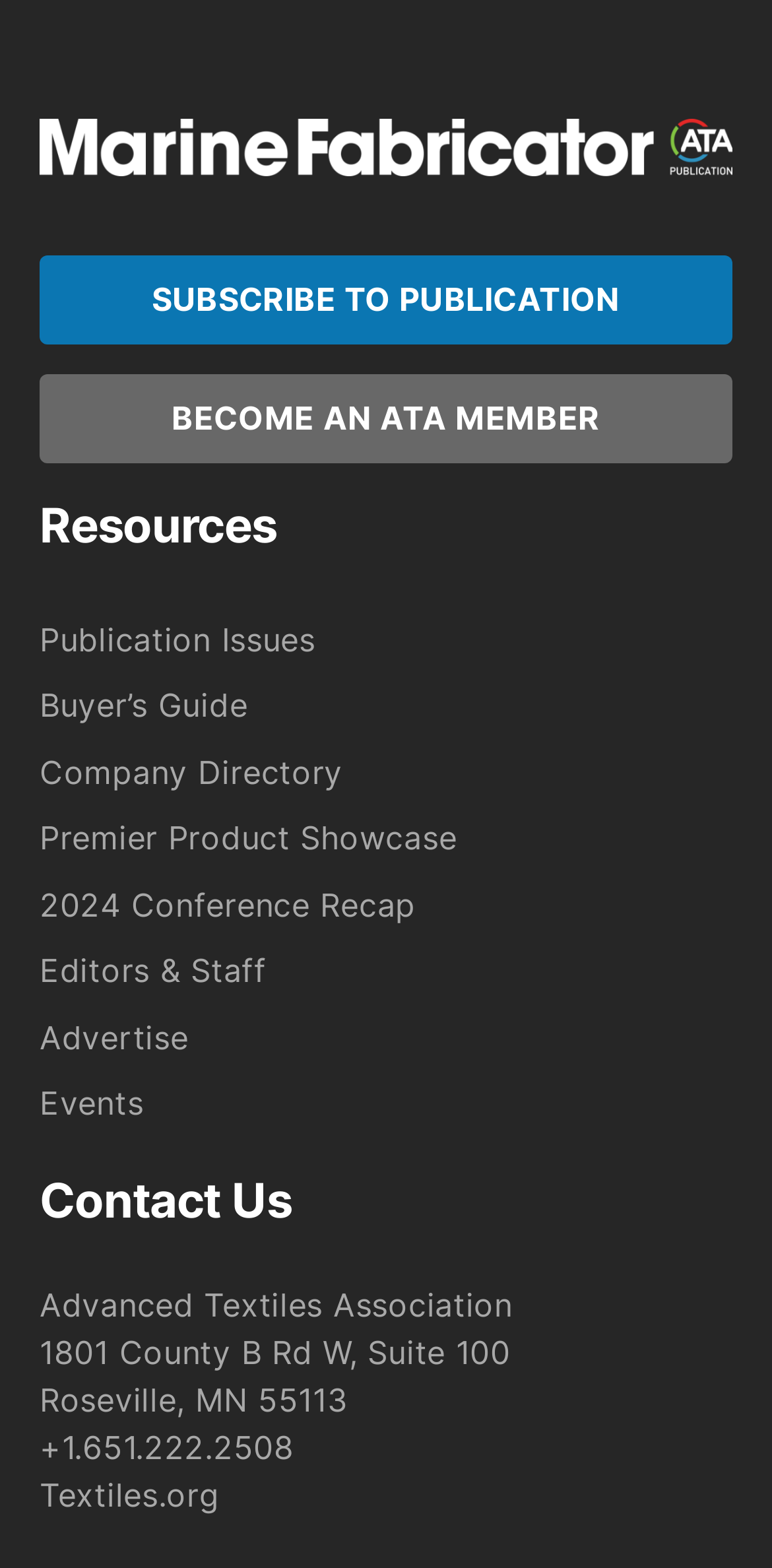How many headings are on the page?
Please answer the question with a single word or phrase, referencing the image.

2